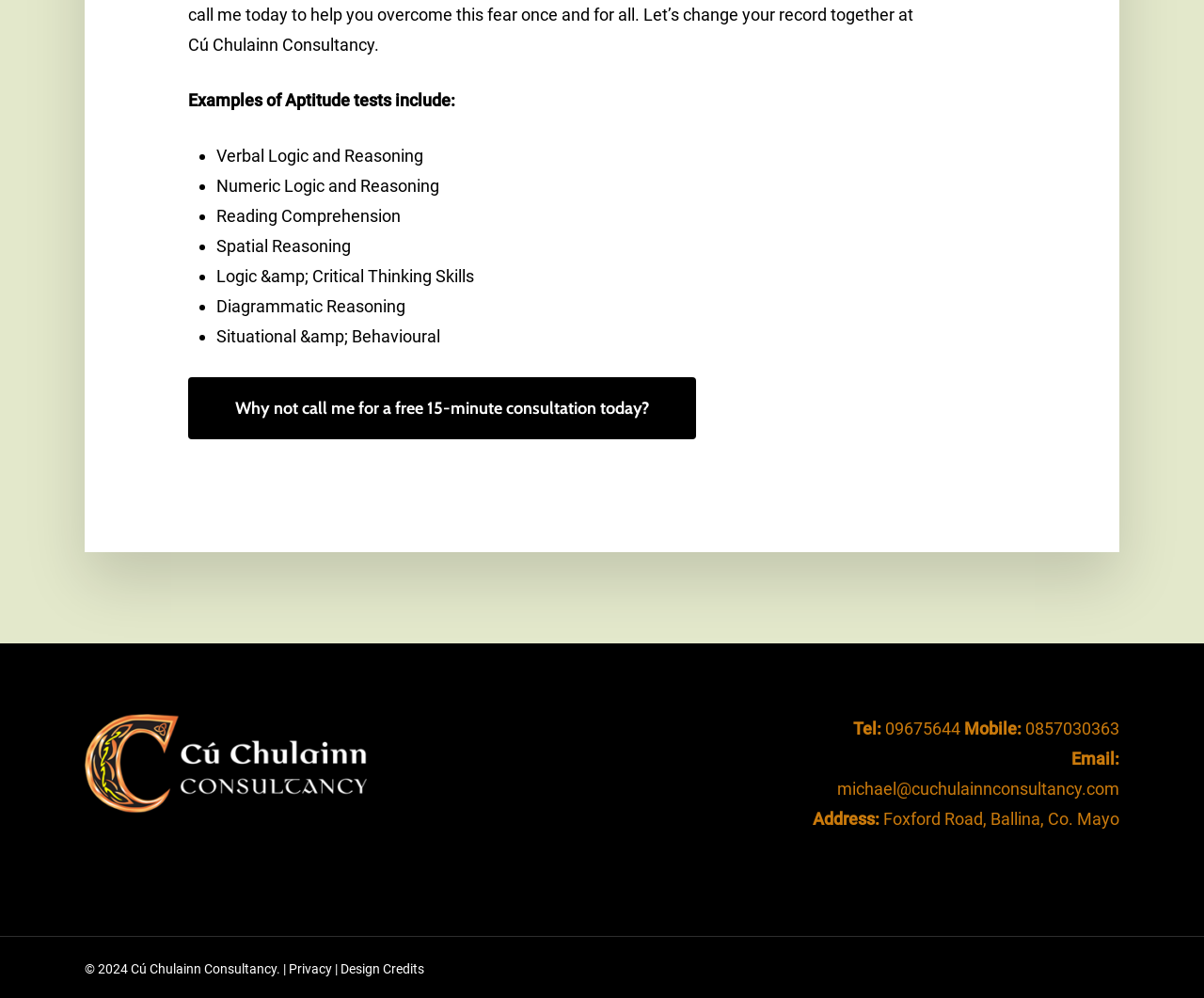Given the webpage screenshot, identify the bounding box of the UI element that matches this description: "09675644".

[0.735, 0.72, 0.798, 0.74]